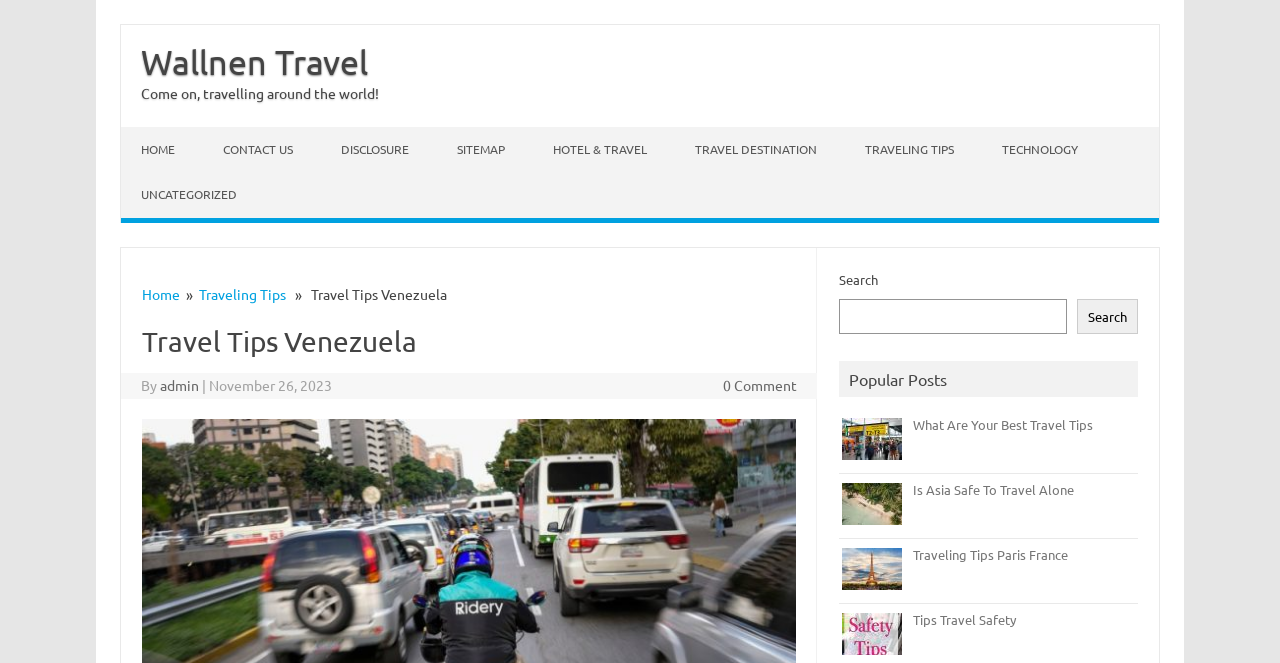What is the purpose of the search box?
Using the information presented in the image, please offer a detailed response to the question.

The search box is located in the top-right corner of the webpage and has a placeholder text 'Search'. This suggests that the purpose of the search box is to allow users to search for specific content within the website.